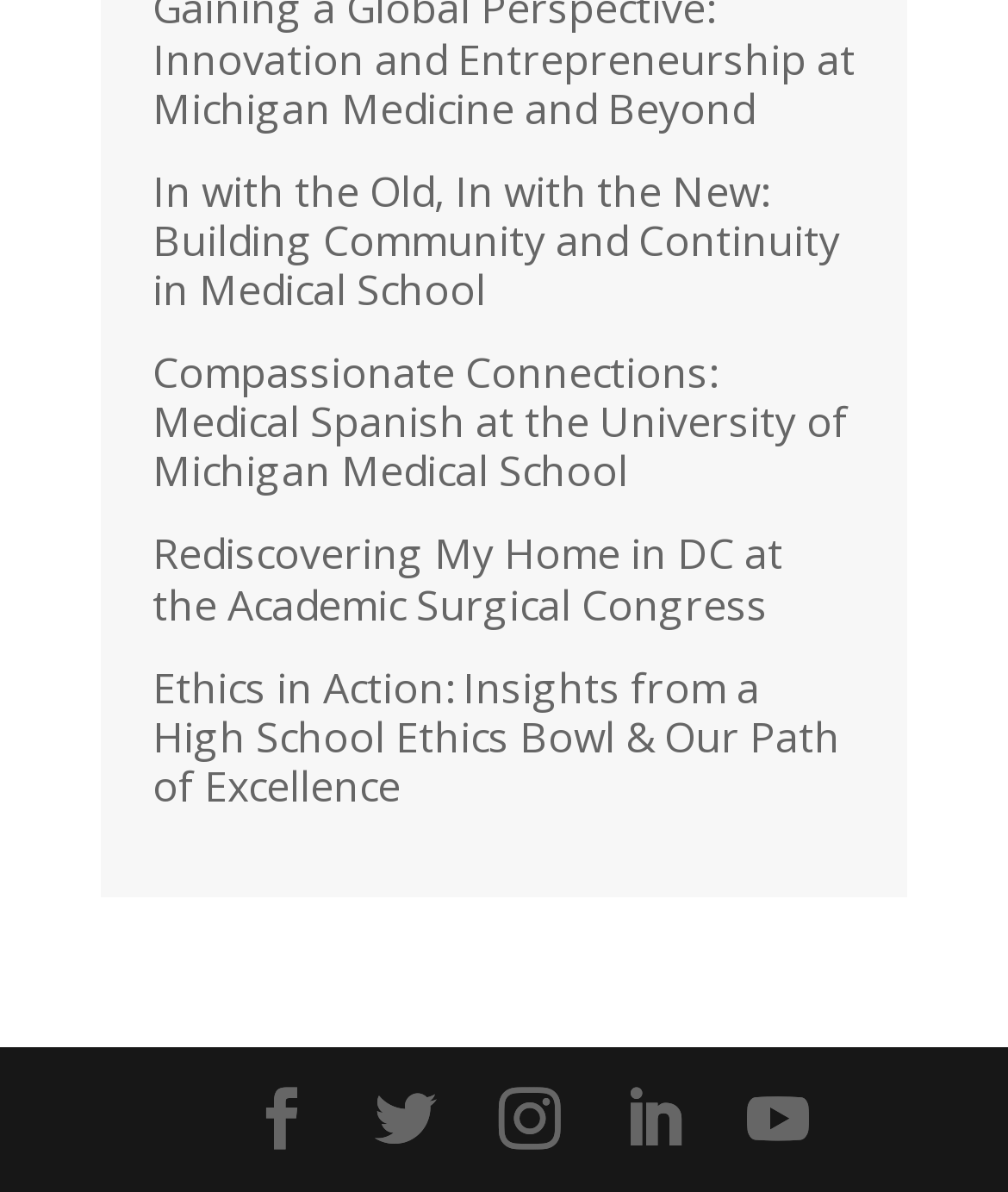Identify the bounding box coordinates of the region that needs to be clicked to carry out this instruction: "Read the article 'Rediscovering My Home in DC at the Academic Surgical Congress'". Provide these coordinates as four float numbers ranging from 0 to 1, i.e., [left, top, right, bottom].

[0.151, 0.441, 0.777, 0.531]